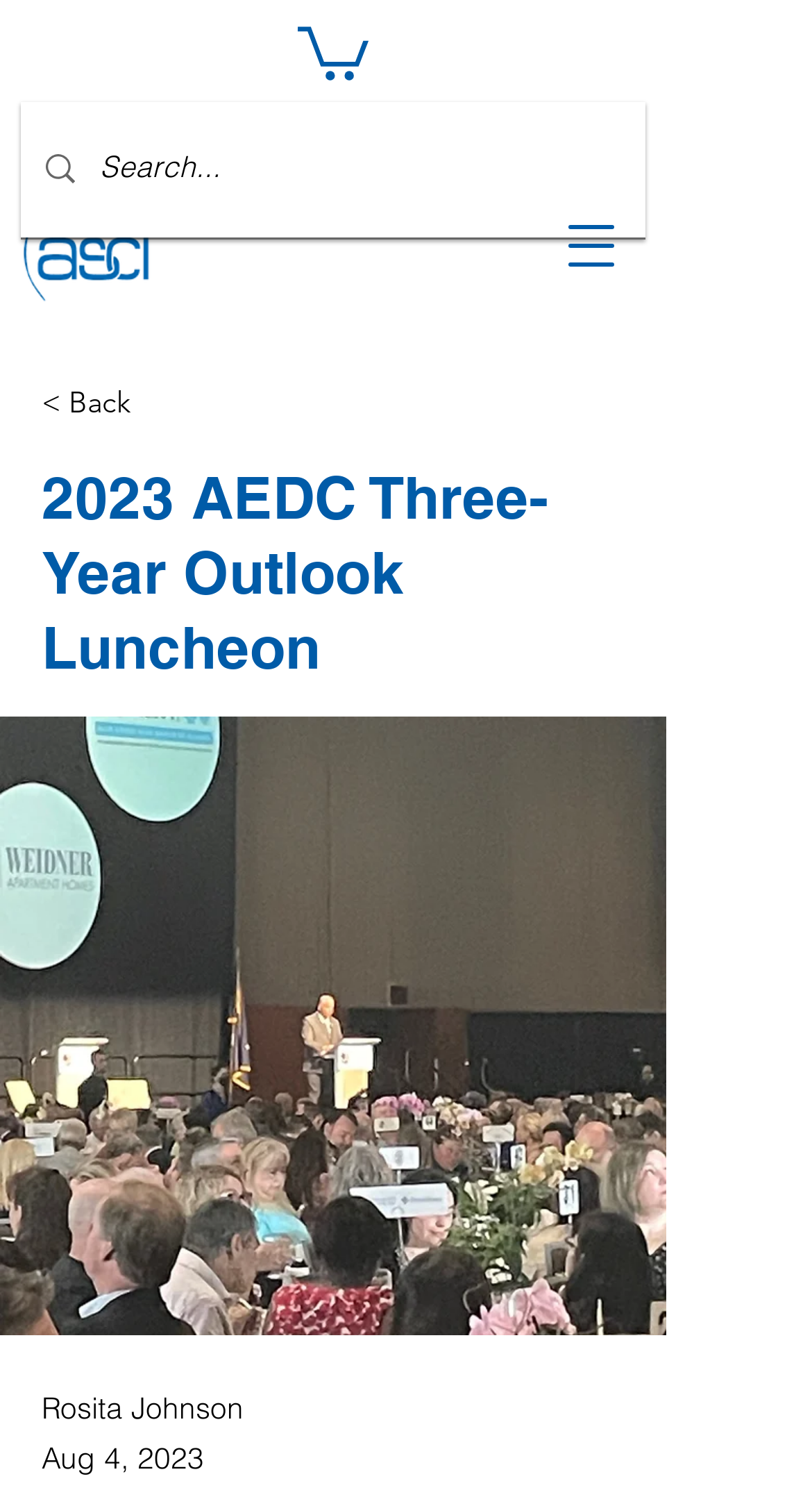Answer the question with a brief word or phrase:
What is the event highlighted in this webpage?

2023 AEDC Three-Year Outlook Luncheon